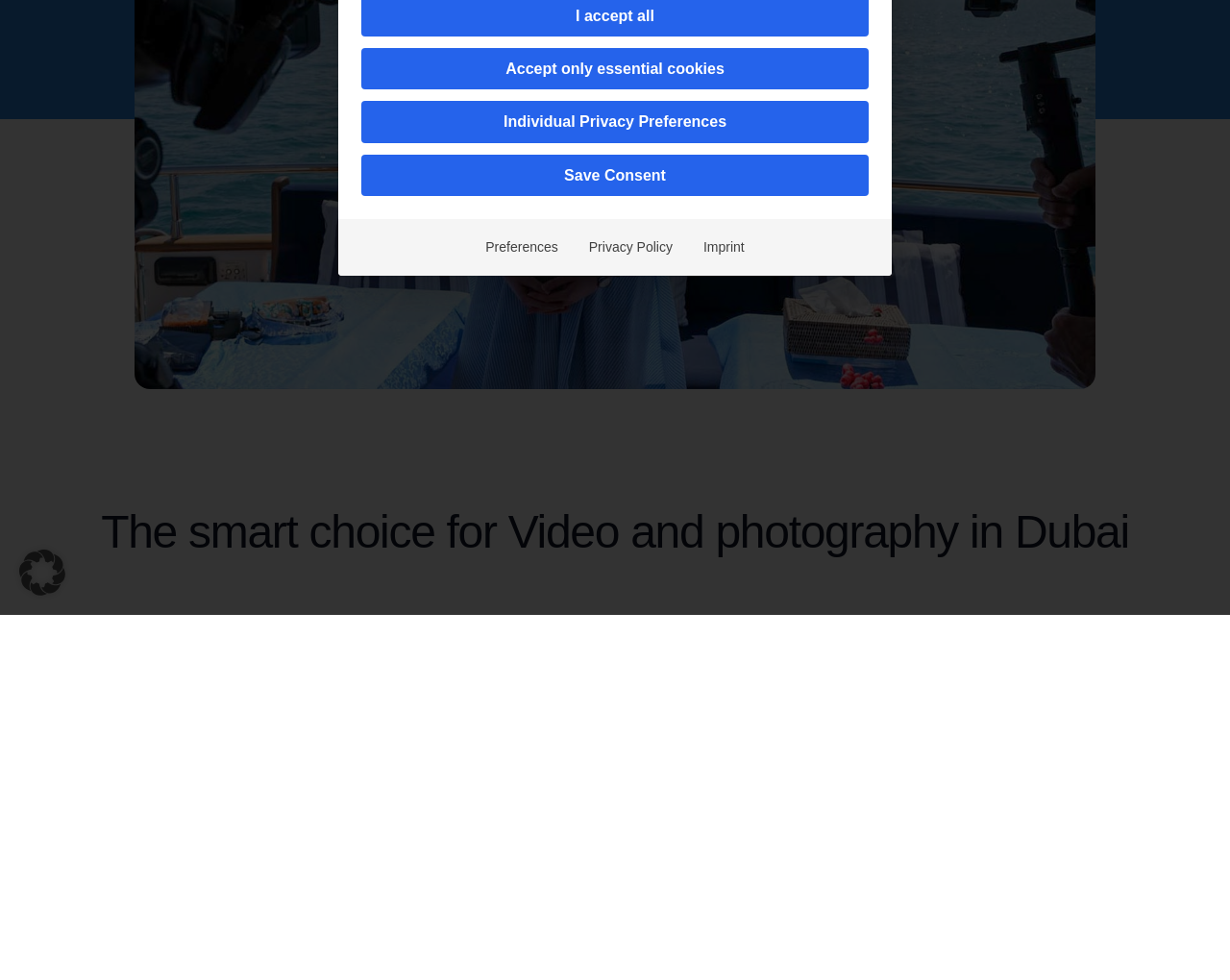Identify the bounding box for the UI element described as: "Save Consent". Ensure the coordinates are four float numbers between 0 and 1, formatted as [left, top, right, bottom].

[0.294, 0.157, 0.706, 0.2]